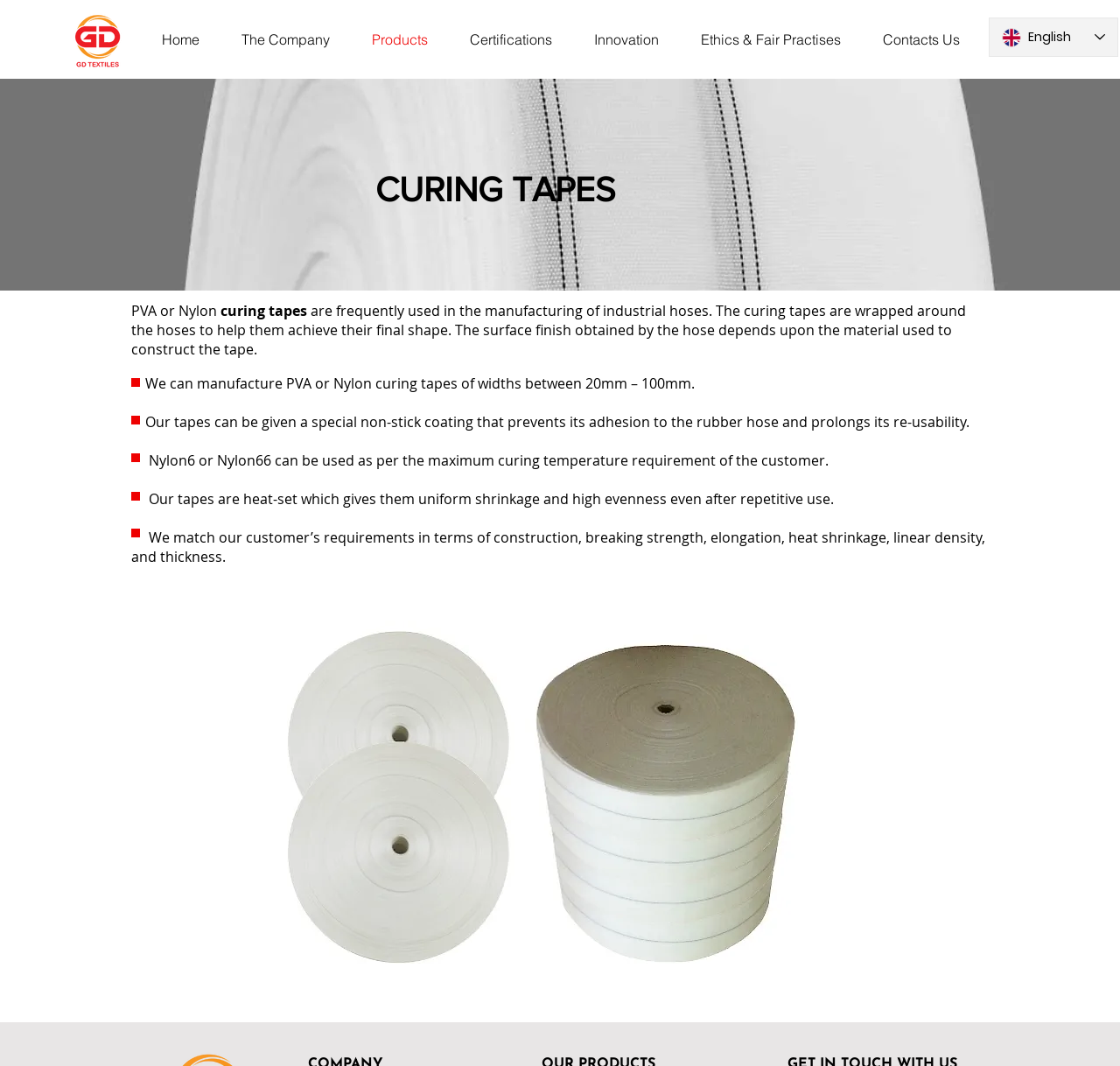What is the company's main product?
Using the image, respond with a single word or phrase.

Curing Tapes